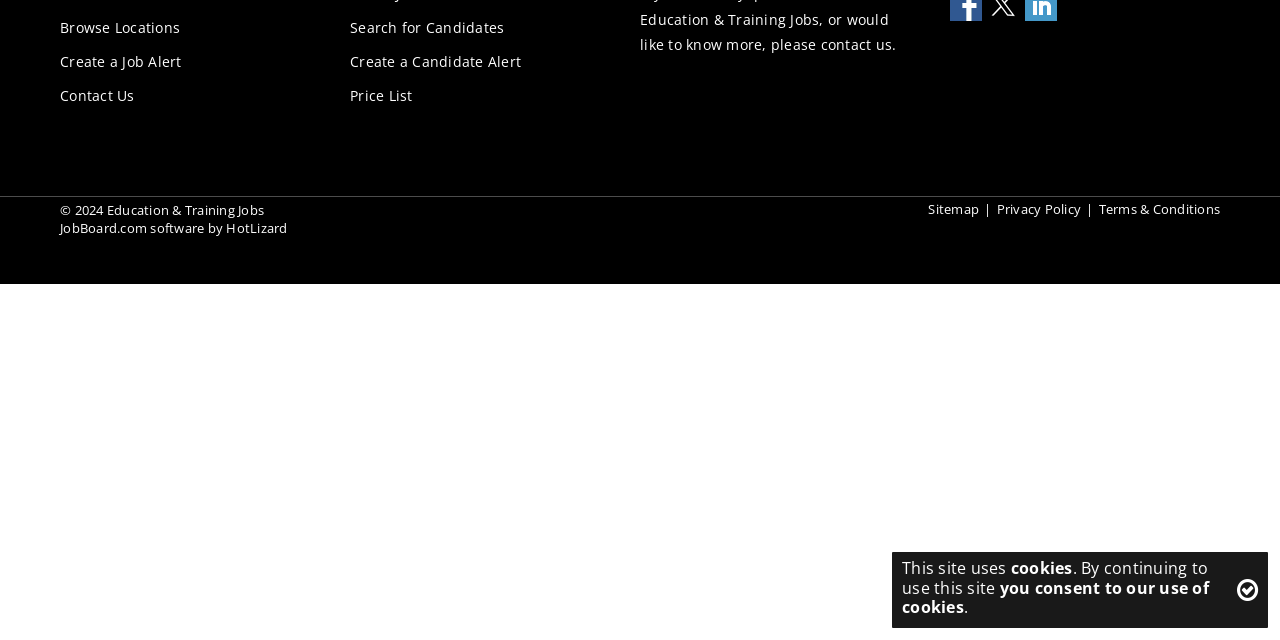Bounding box coordinates are specified in the format (top-left x, top-left y, bottom-right x, bottom-right y). All values are floating point numbers bounded between 0 and 1. Please provide the bounding box coordinate of the region this sentence describes: Create a Candidate Alert

[0.273, 0.076, 0.407, 0.117]